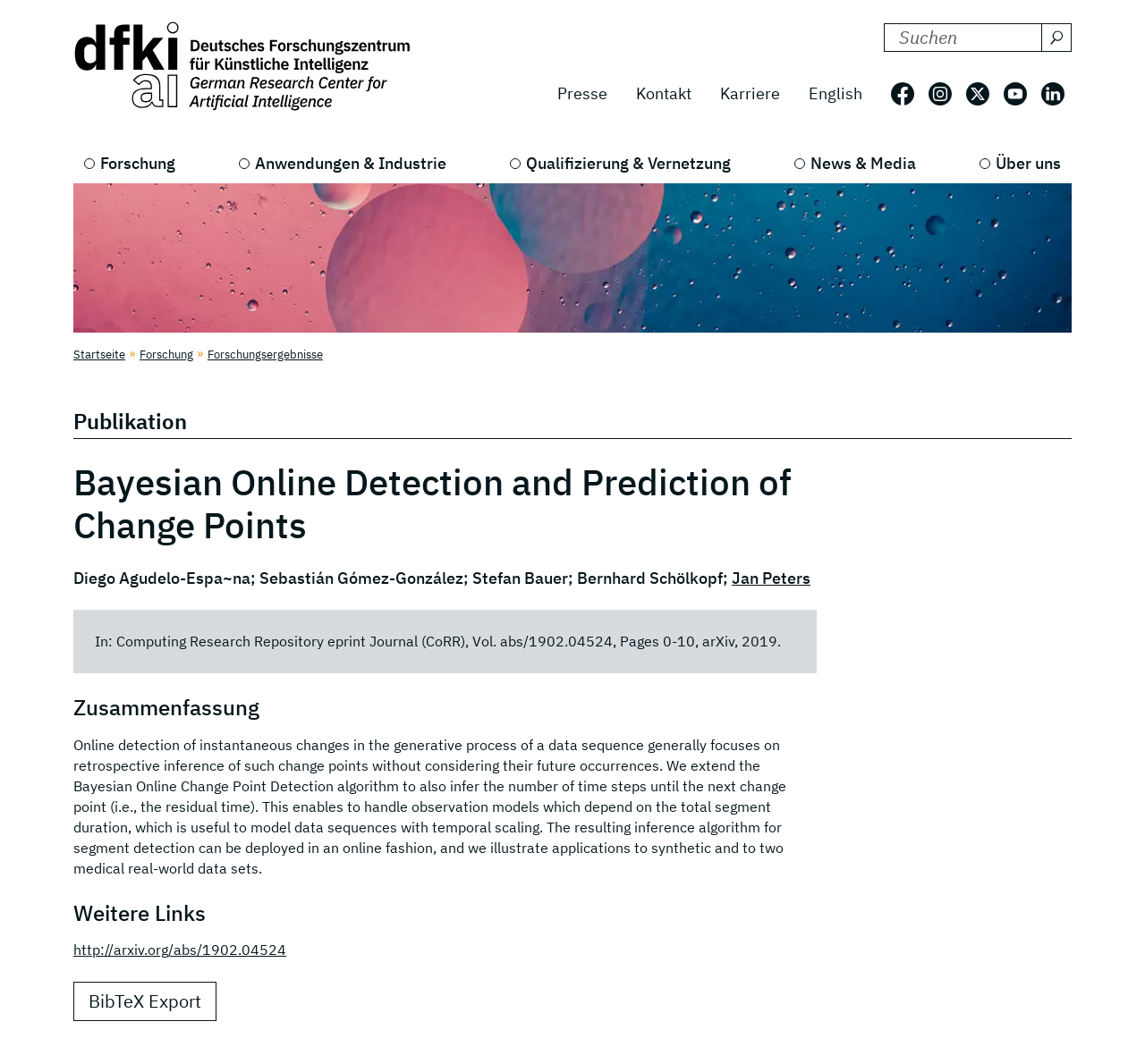Provide a thorough description of this webpage.

The webpage is about a research publication titled "Bayesian Online Detection and Prediction of Change Points". At the top left, there is a logo of "Deutsches Forschungszentrum für Künstliche Intelligenz" (German Research Center for Artificial Intelligence) with a link to its website. Next to it, there is a search bar with a button labeled "Suchen" (Search).

The top navigation menu has links to "Presse" (Press), "Kontakt" (Contact), "Karriere" (Career), and a language selection menu with an option to switch to English. On the right side of the top navigation menu, there are social media links to Facebook, Instagram, X, YouTube, and LinkedIn.

The main navigation menu is located below the top navigation menu and has links to "Forschung" (Research), "Anwendungen & Industrie" (Applications & Industry), "Qualifizierung & Vernetzung" (Qualification & Networking), "News & Media", and "Über uns" (About us).

The main content of the webpage is an article about the research publication. It has a heading with the title of the publication, followed by a list of authors. The article has a summary section that describes the research, which is about online detection of instantaneous changes in data sequences. The summary is followed by a section with a link to the full publication on arXiv and a button to export the publication details in BibTeX format.

There are 12 links in total on the webpage, including the logo link, search button, top navigation menu links, social media links, main navigation menu links, and links within the article. There is one image on the webpage, which is the logo of the German Research Center for Artificial Intelligence. There are two buttons on the webpage, one for searching and one for exporting publication details in BibTeX format.